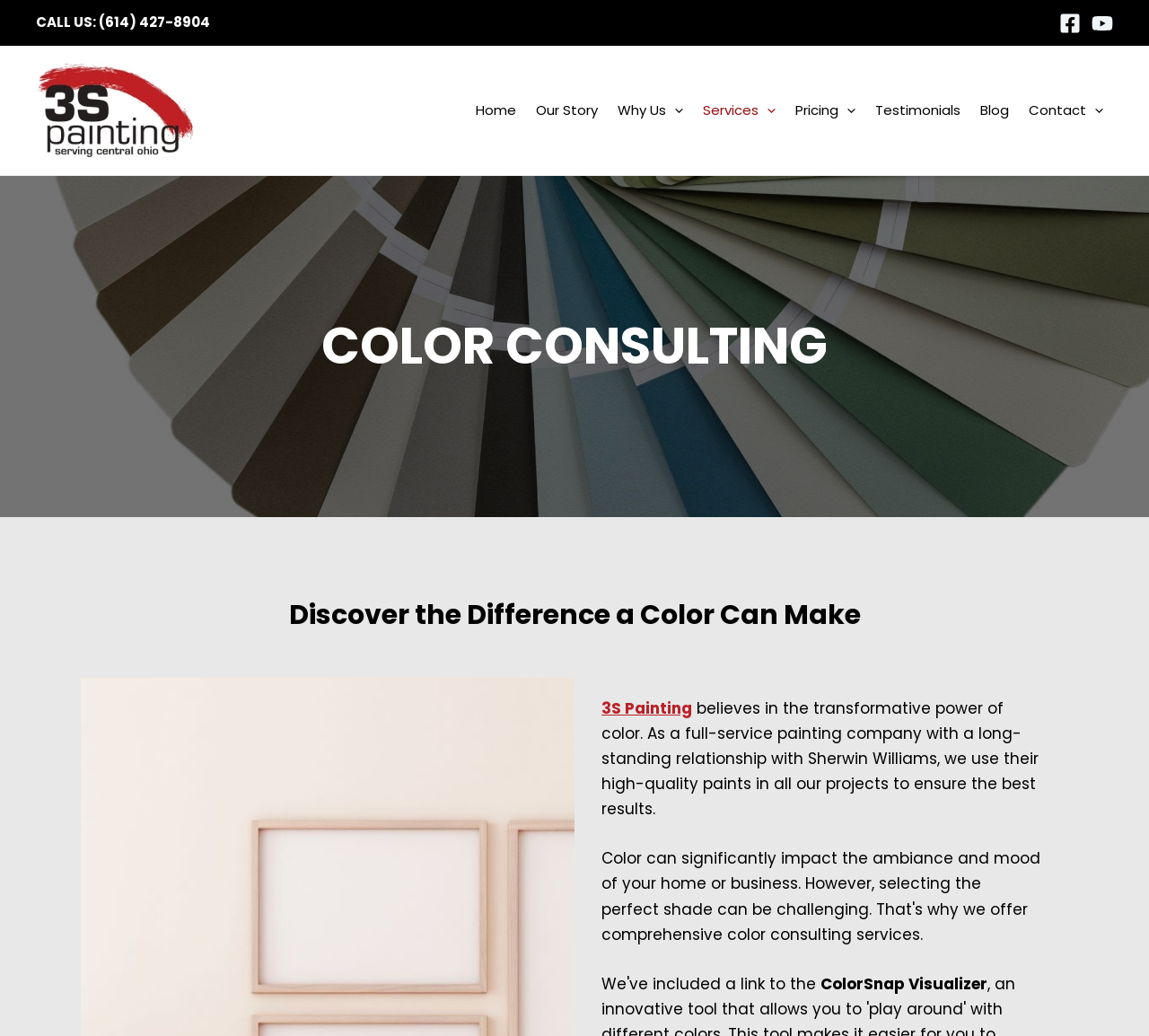Can you determine the bounding box coordinates of the area that needs to be clicked to fulfill the following instruction: "Call the company"?

[0.031, 0.012, 0.183, 0.03]